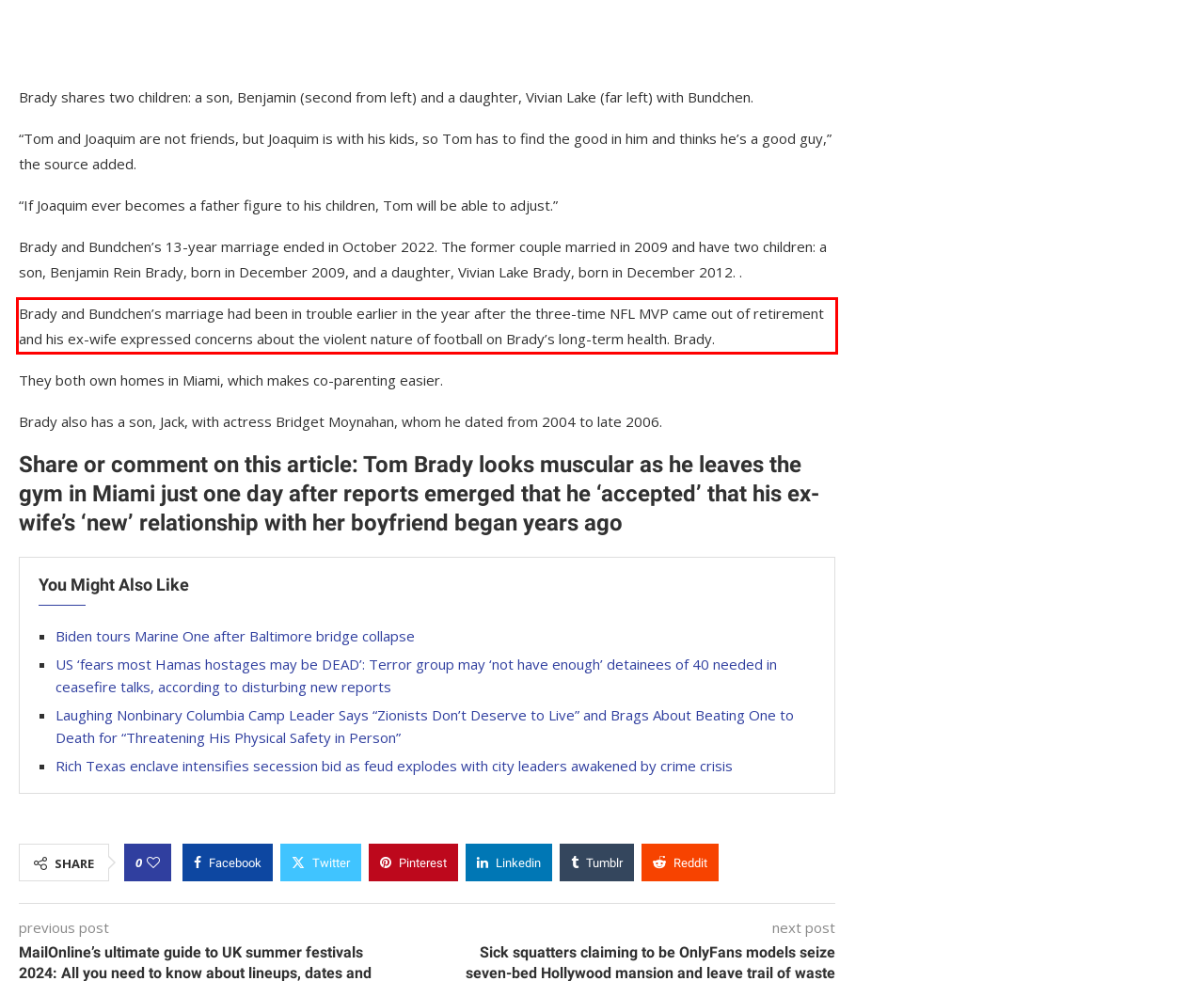Please identify and extract the text content from the UI element encased in a red bounding box on the provided webpage screenshot.

Brady and Bundchen’s marriage had been in trouble earlier in the year after the three-time NFL MVP came out of retirement and his ex-wife expressed concerns about the violent nature of football on Brady’s long-term health. Brady.